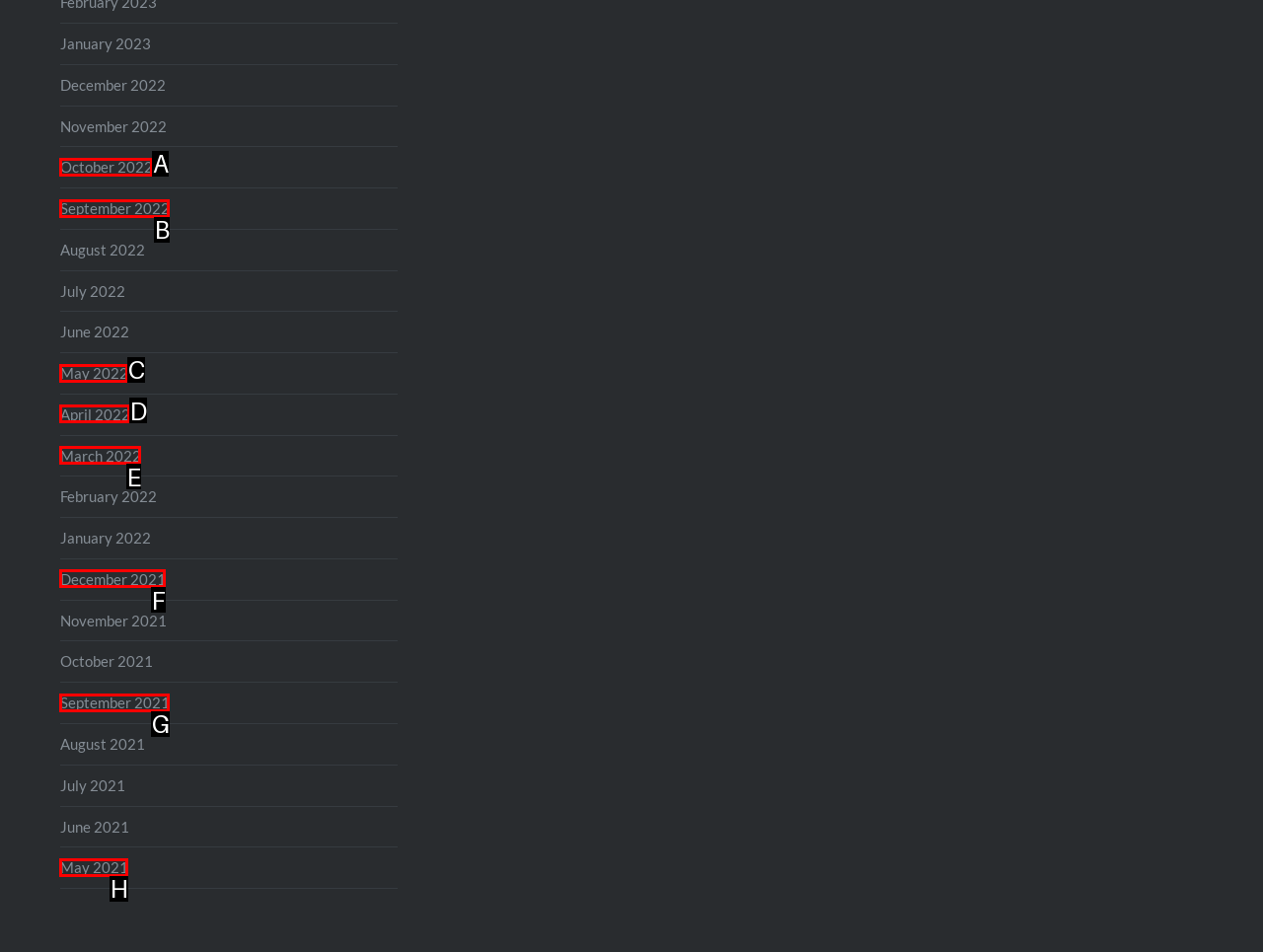Match the following description to a UI element: October 2022
Provide the letter of the matching option directly.

A